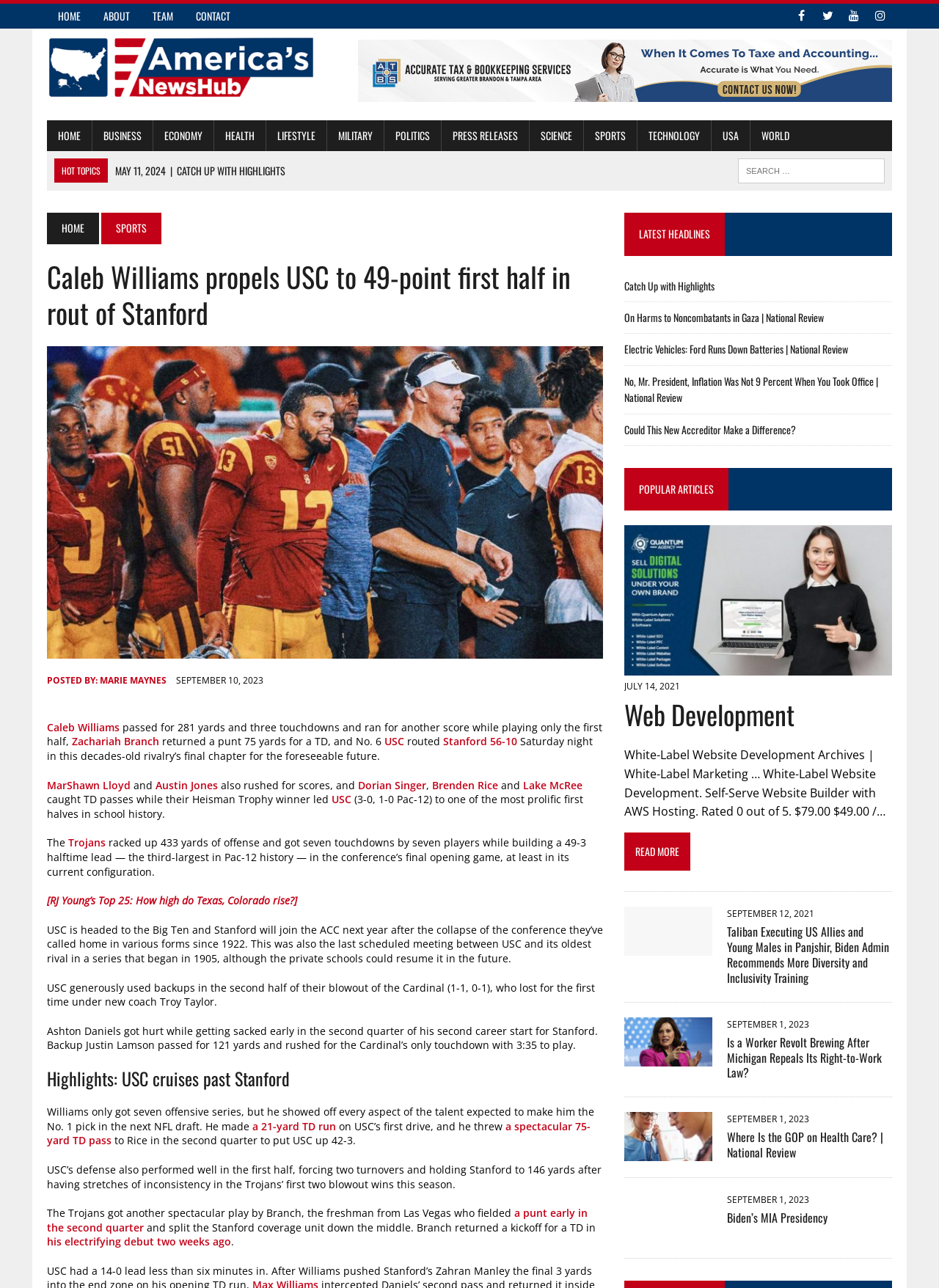Kindly determine the bounding box coordinates for the clickable area to achieve the given instruction: "check the highlights of USC cruises past Stanford".

[0.05, 0.829, 0.642, 0.846]